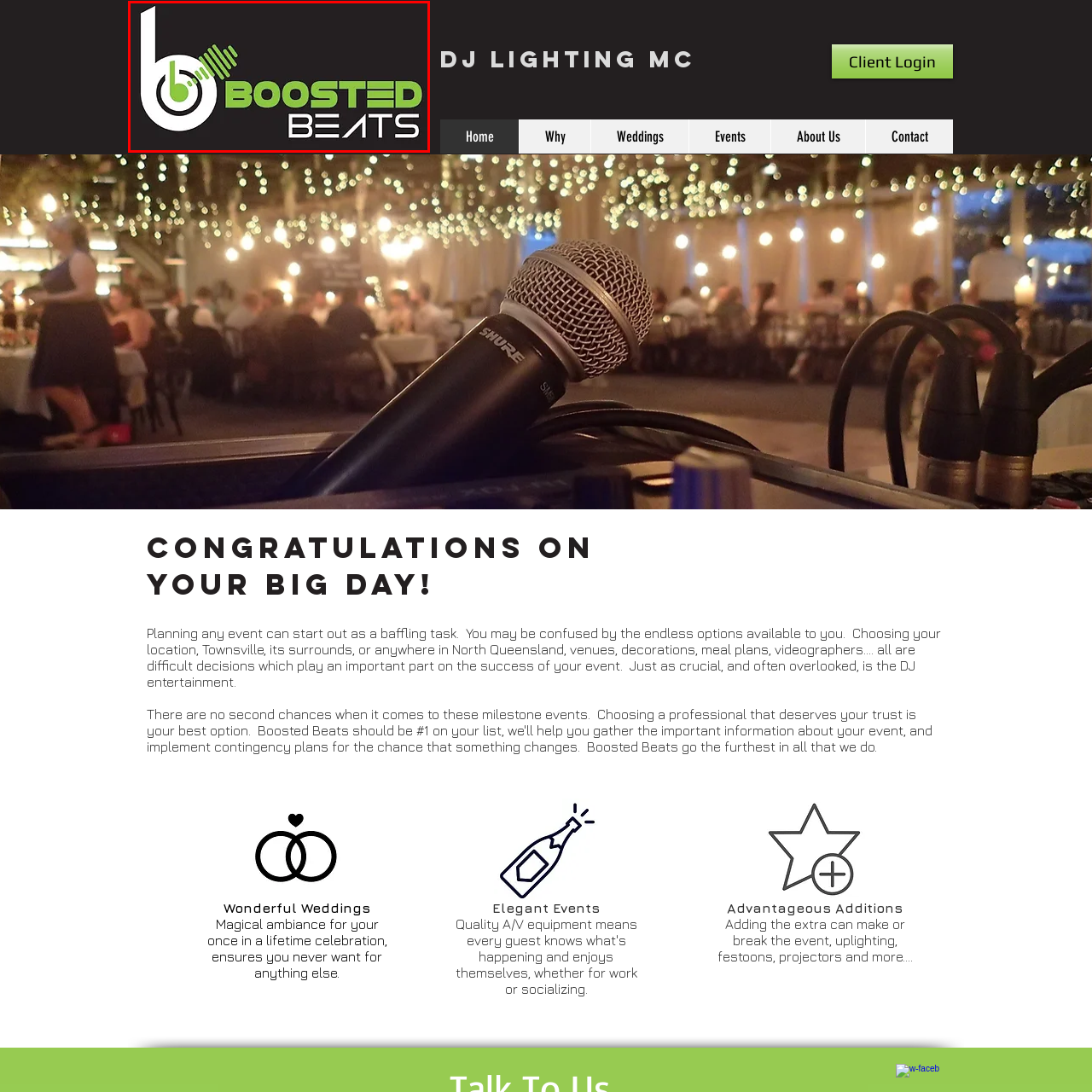Carefully describe the image located within the red boundary.

The image displays the logo for "Boosted Beats," featuring a modern design that emphasizes a vibrant and energetic vibe suitable for a DJ service. The logo consists of the stylized text "BOOSTED BEATS," where "BOOSTED" is highlighted in a bold green font with a unique audio wave symbol integrated into the letter 'b.' The contrasting black background enhances the visibility of the elements, creating a striking and professional appearance that reflects a commitment to high-quality DJ entertainment. This logo effectively represents the brand's dynamic personality, ideal for various events in Townsville and beyond, promising an engaging musical experience.